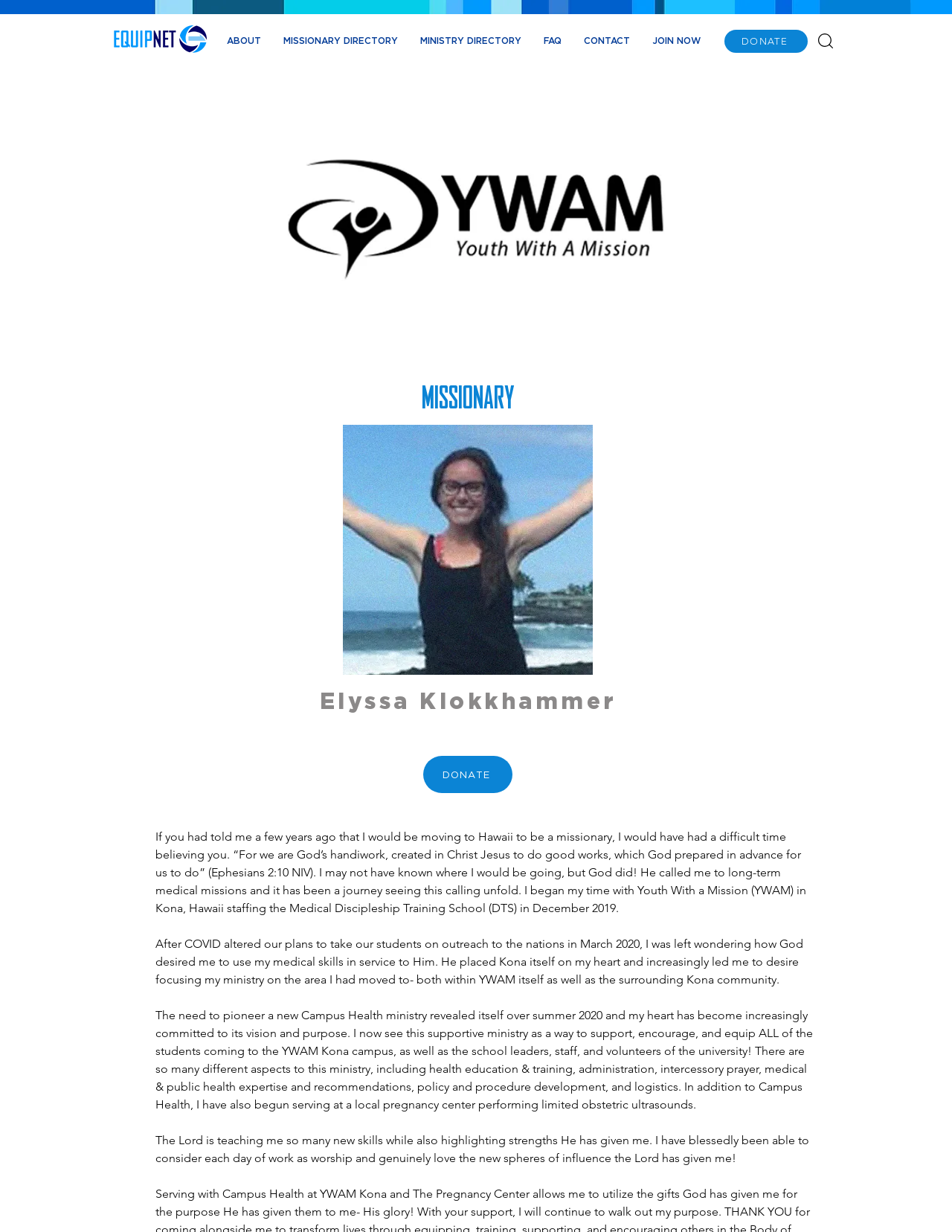Describe all the significant parts and information present on the webpage.

The webpage is about Elyssa Klokkhammer, a missionary. At the top of the page, there is a horizontal stripe image, followed by an Equipnet logo image and a navigation menu with links to "ABOUT", "MISSIONARY DIRECTORY", "MINISTRY DIRECTORY", "FAQ", "CONTACT", and "JOIN NOW". 

On the right side of the navigation menu, there is a "DONATE" link. Below the navigation menu, there is a large heading "MISSIONARY" and a generic element with the text "Elyssa Klokkhammer" accompanied by an image of Elyssa Klokkhammer. 

Underneath, there is another heading "Elyssa Klokkhammer" and an Instagram logo image. A "DONATE" link is placed to the right of the Instagram logo. 

The main content of the page is a series of four paragraphs of text, which describe Elyssa's journey as a missionary, including her calling to long-term medical missions, her experience with Youth With a Mission (YWAM) in Kona, Hawaii, and her current ministry focus on Campus Health and serving at a local pregnancy center.